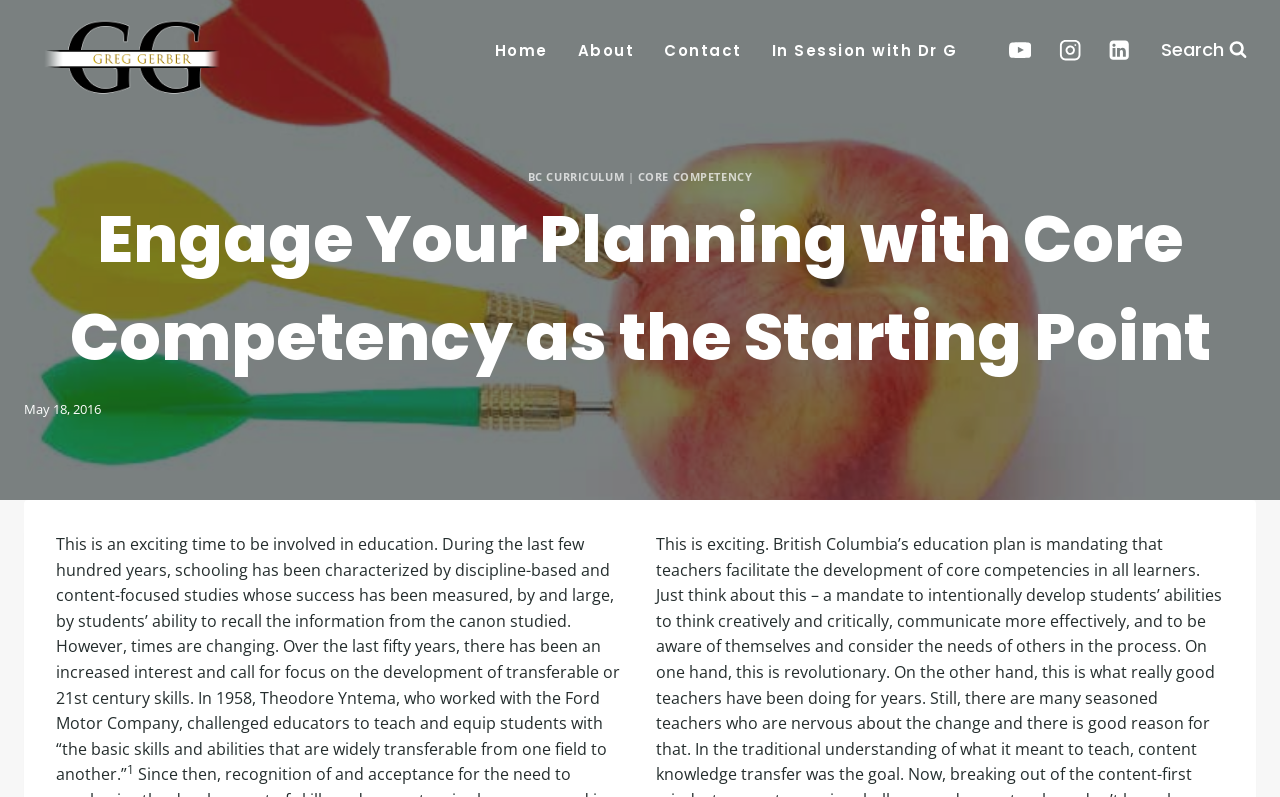Please look at the image and answer the question with a detailed explanation: How many social media links are present?

I counted the number of social media links present on the webpage, which are YouTube, Instagram, and Linkedin, and found that there are 3 social media links.